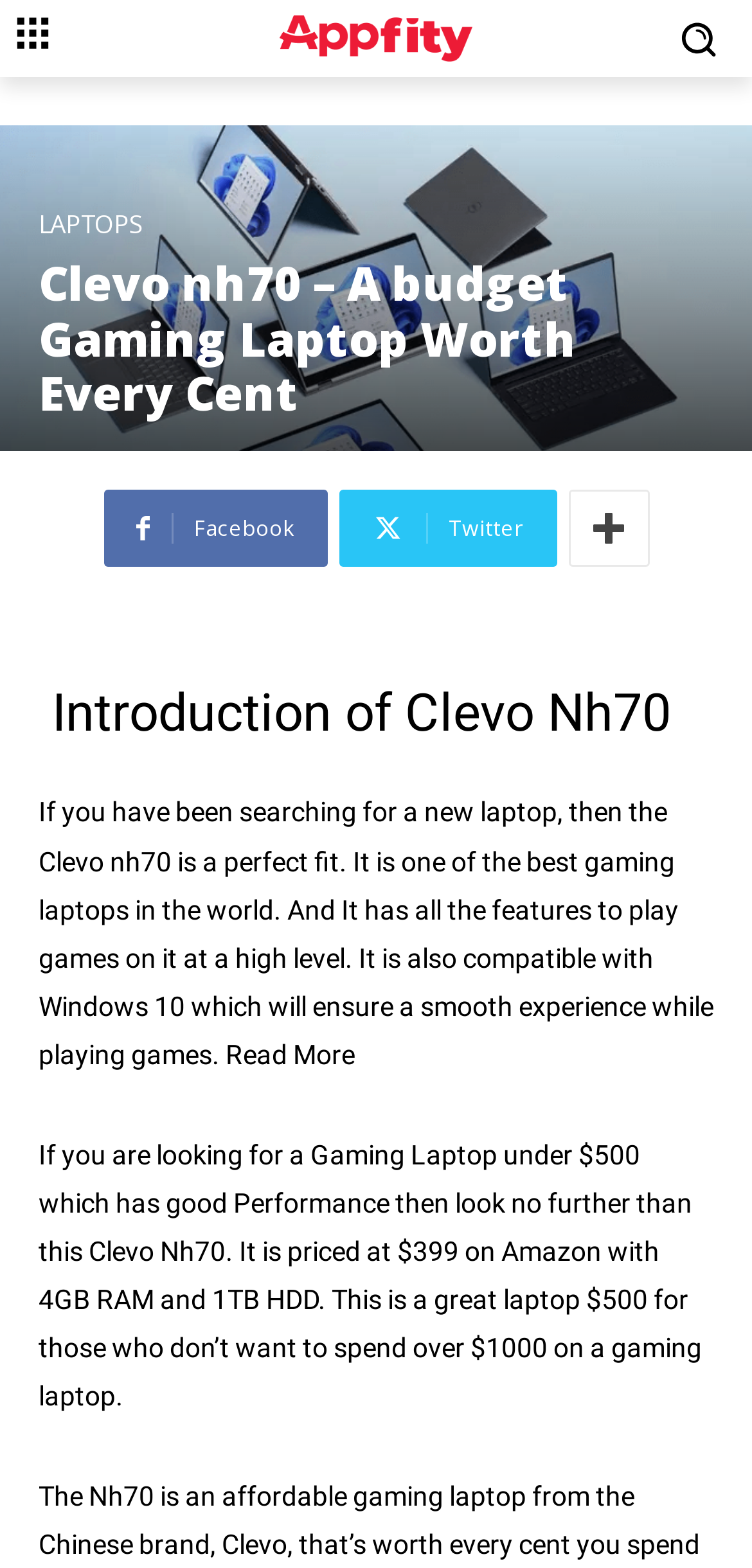Using the information in the image, give a comprehensive answer to the question: 
What is the price of the Clevo Nh70 laptop on Amazon?

The price of the Clevo Nh70 laptop on Amazon is mentioned in the text as '$399' with 4GB RAM and 1TB HDD. This information is provided in the second paragraph of the webpage.